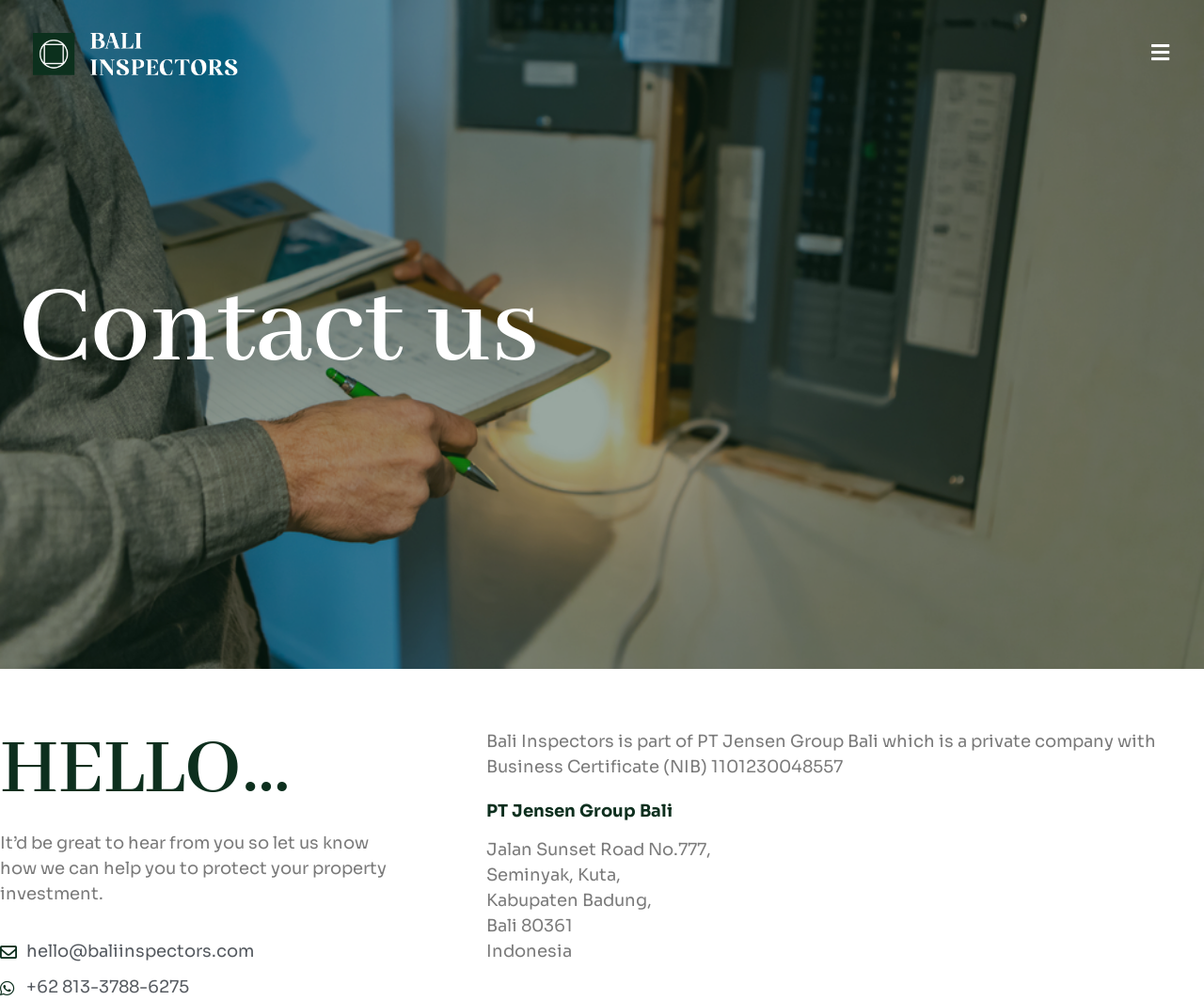Find the bounding box coordinates for the UI element whose description is: "+62 813-3788-6275". The coordinates should be four float numbers between 0 and 1, in the format [left, top, right, bottom].

[0.0, 0.974, 0.324, 0.999]